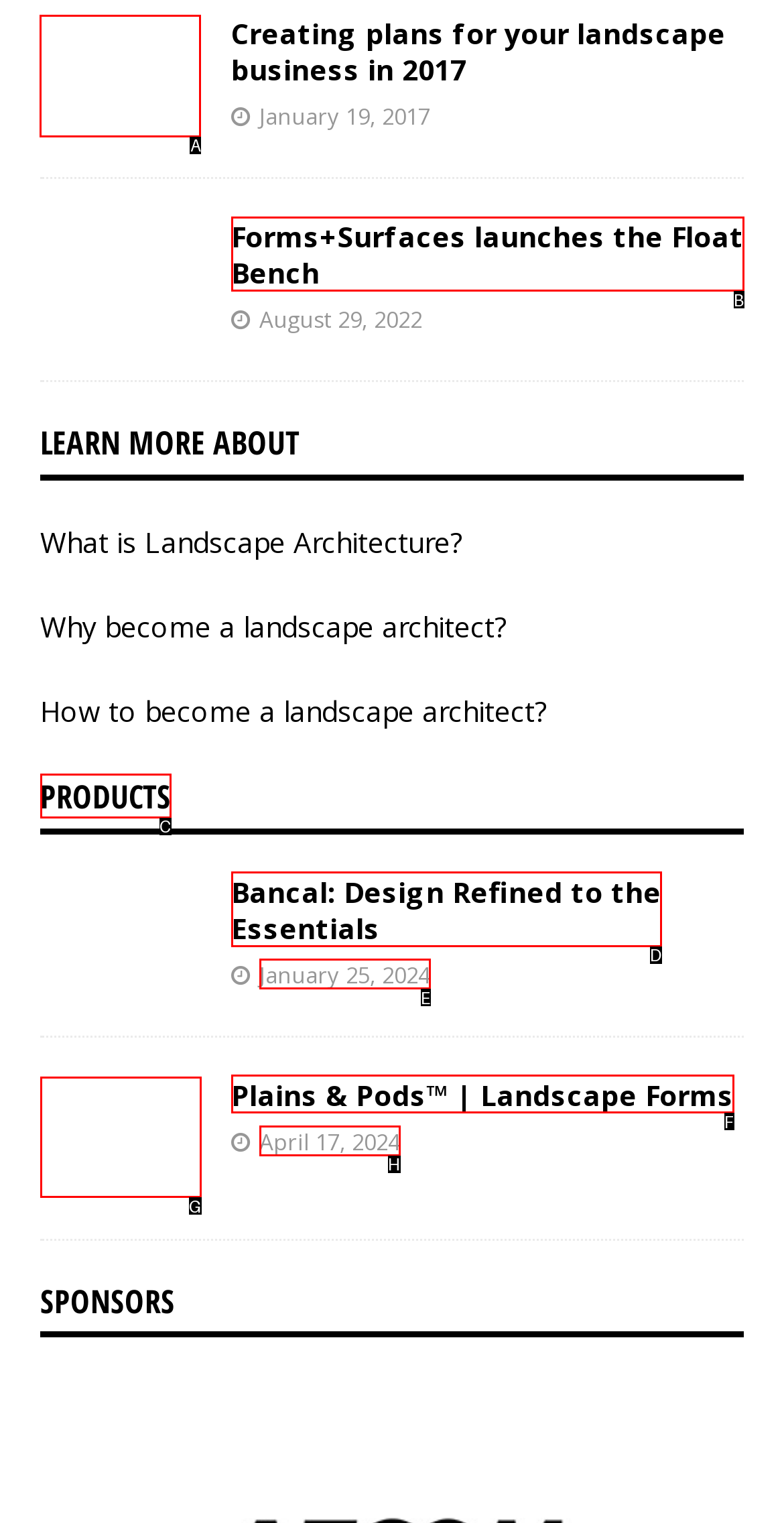Identify which HTML element should be clicked to fulfill this instruction: Read about creating plans for your landscape business in 2017 Reply with the correct option's letter.

A